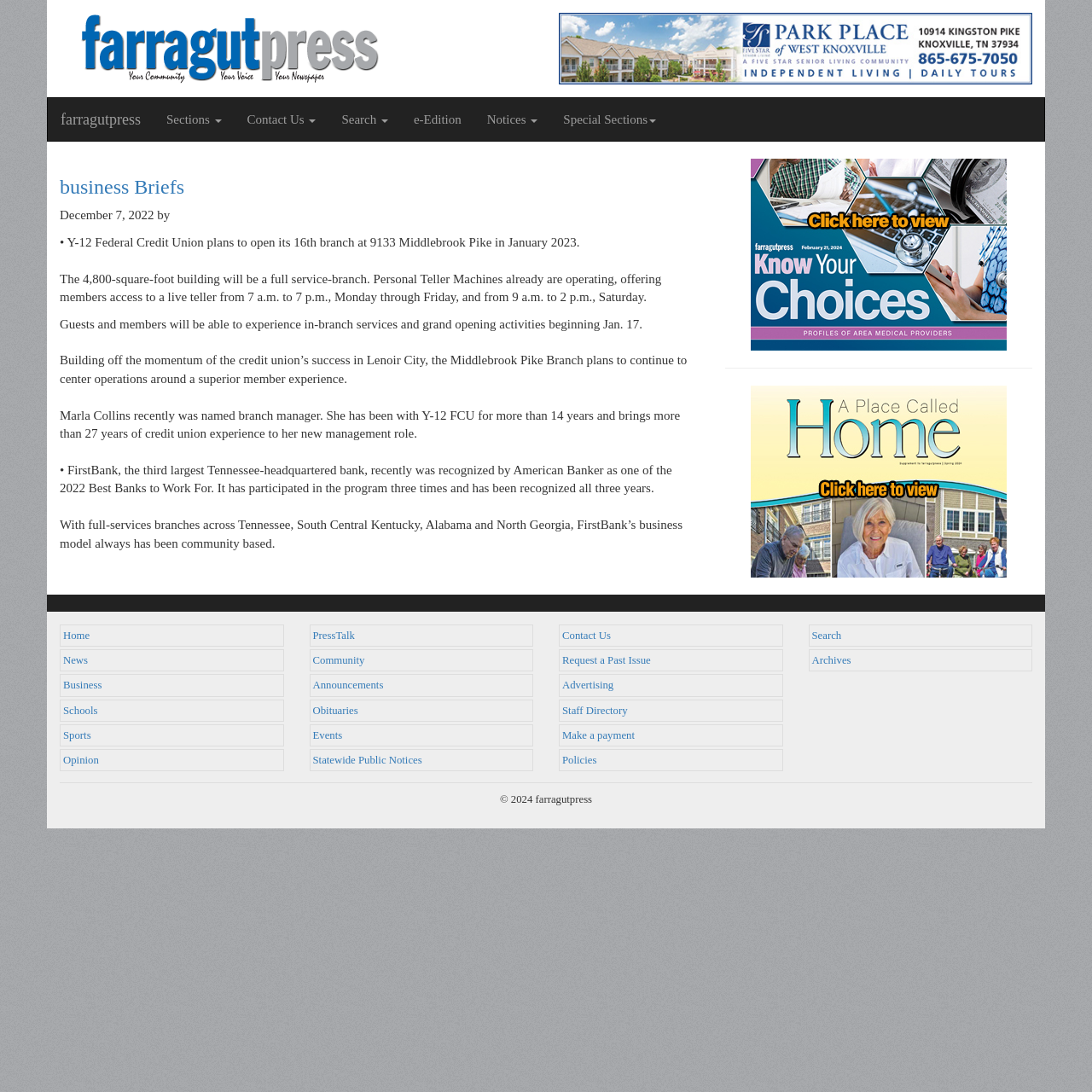What is the name of the credit union mentioned in the article?
Using the image as a reference, answer the question in detail.

The article mentions 'Y-12 Federal Credit Union plans to open its 16th branch at 9133 Middlebrook Pike in January 2023.' This indicates that Y-12 Federal Credit Union is the credit union being referred to.